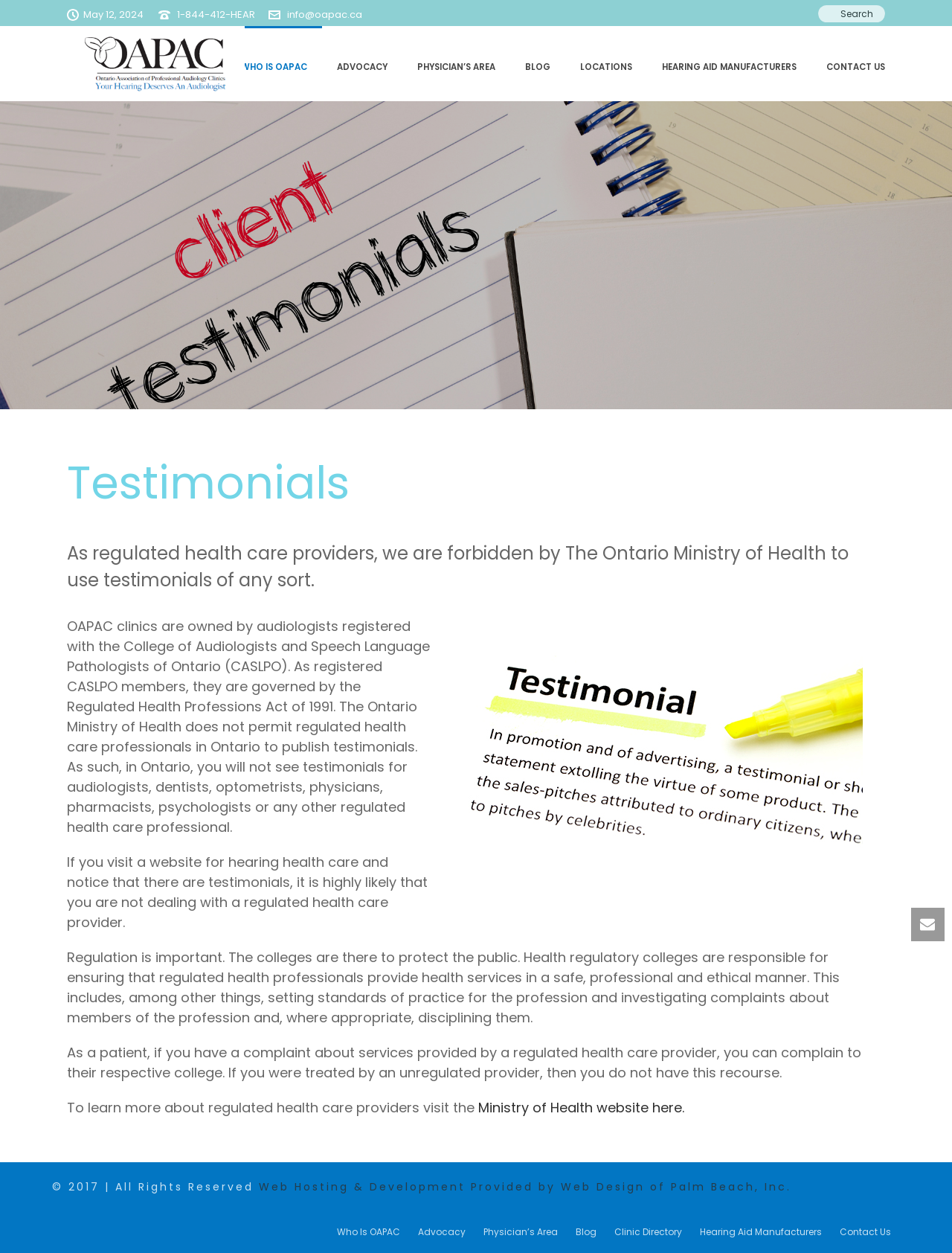Answer the question in a single word or phrase:
What is the name of the organization?

OAPAC